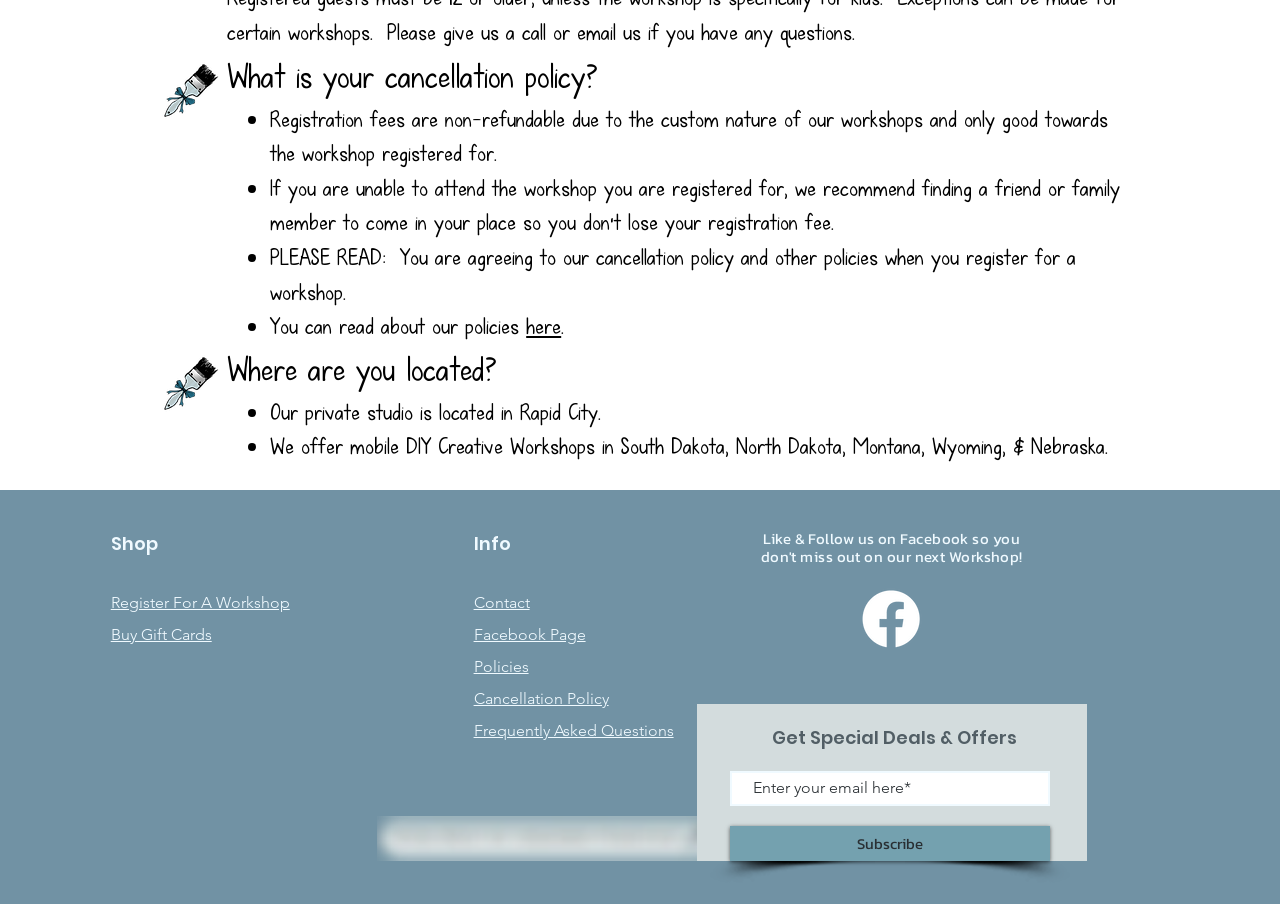Where is the private studio located?
Please analyze the image and answer the question with as much detail as possible.

The location of the private studio is mentioned in the second section of the webpage, which states that their private studio is located in Rapid City.